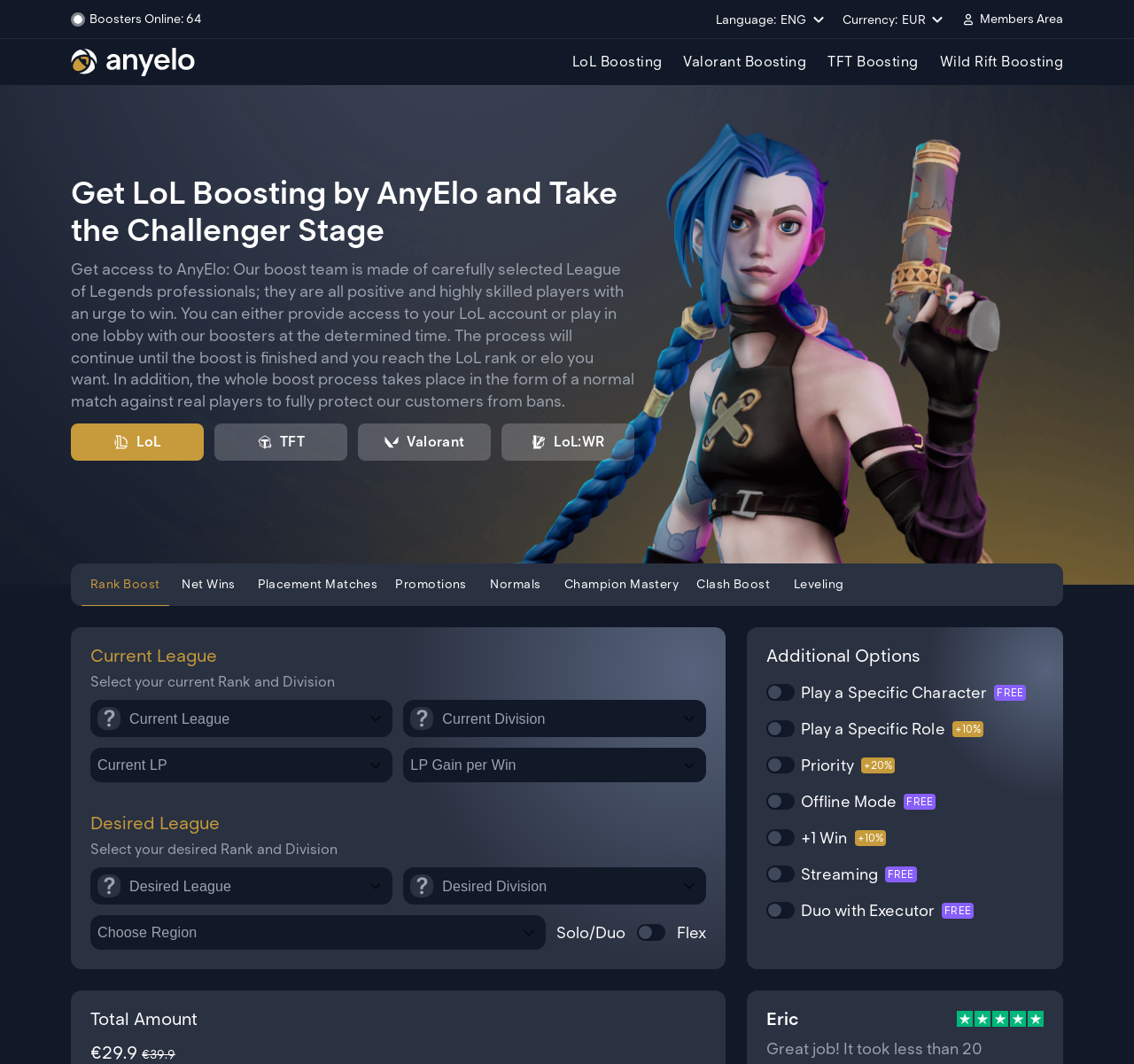Determine the bounding box coordinates of the clickable region to carry out the instruction: "Check the Solo/Duo Flex option".

[0.551, 0.87, 0.586, 0.883]